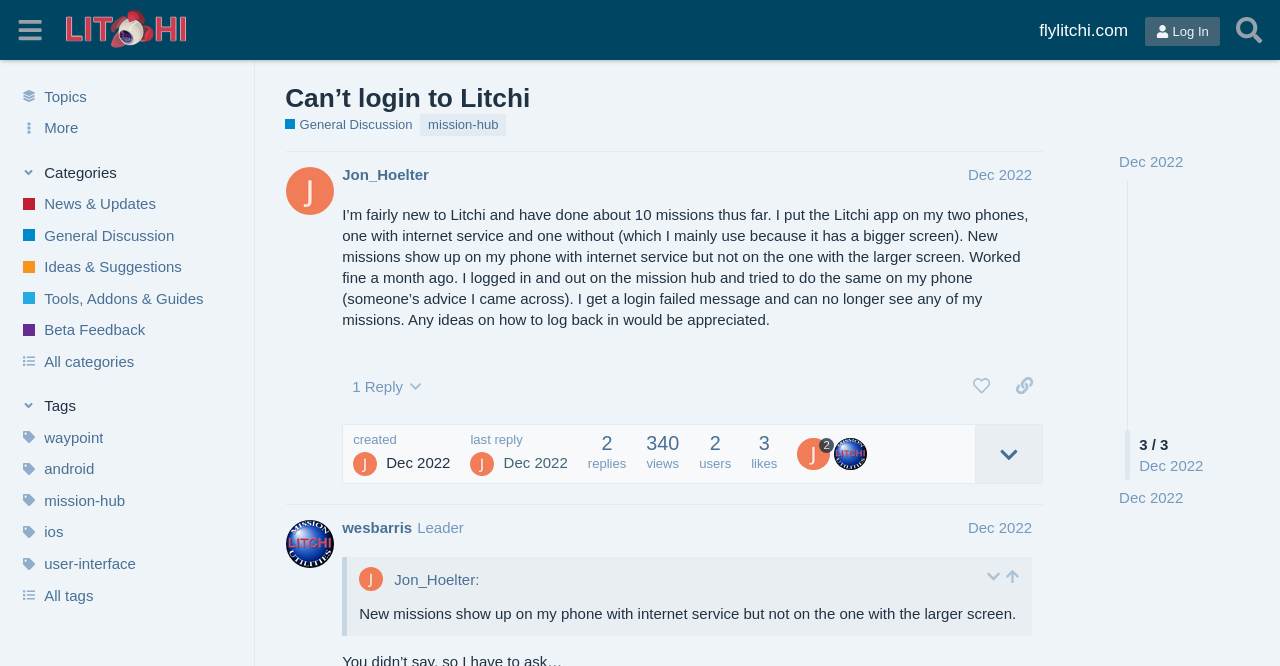Identify the bounding box coordinates of the clickable region required to complete the instruction: "View Hot Flush on Amazon". The coordinates should be given as four float numbers within the range of 0 and 1, i.e., [left, top, right, bottom].

None